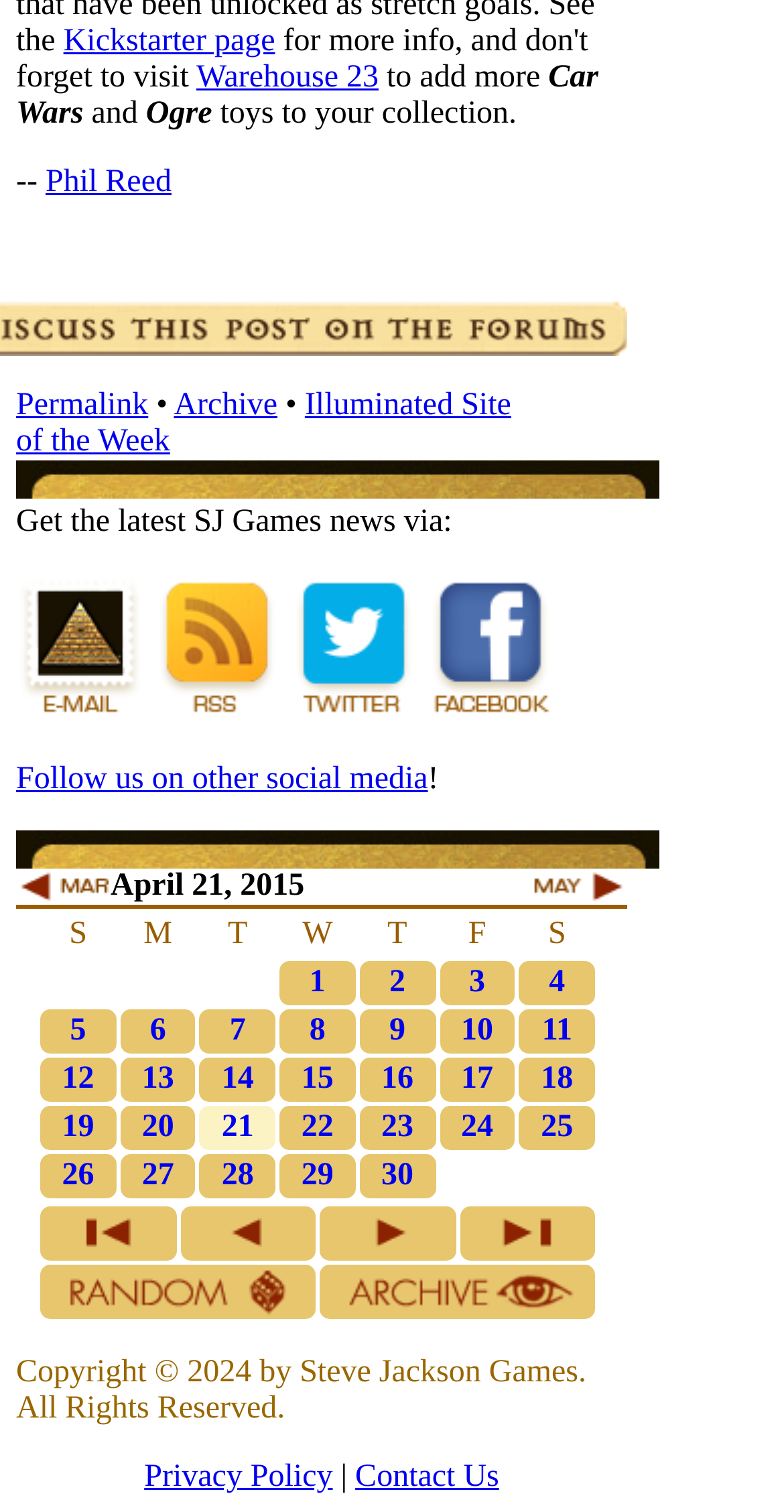Find the bounding box coordinates of the clickable area that will achieve the following instruction: "Click the Kickstarter page link".

[0.081, 0.016, 0.351, 0.038]